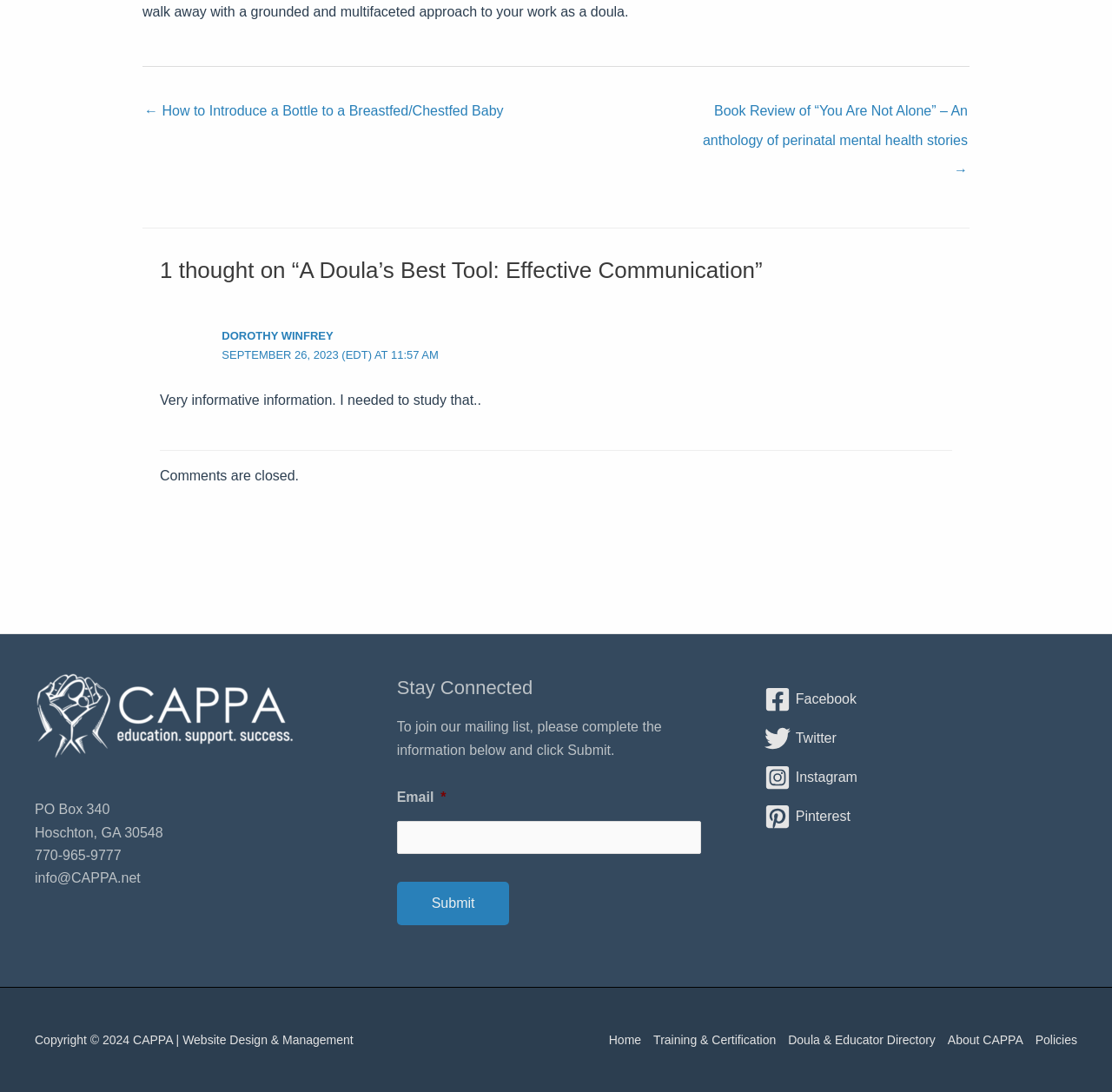Locate the bounding box coordinates of the element that should be clicked to execute the following instruction: "View the 'About CAPPA' page".

[0.847, 0.942, 0.926, 0.963]